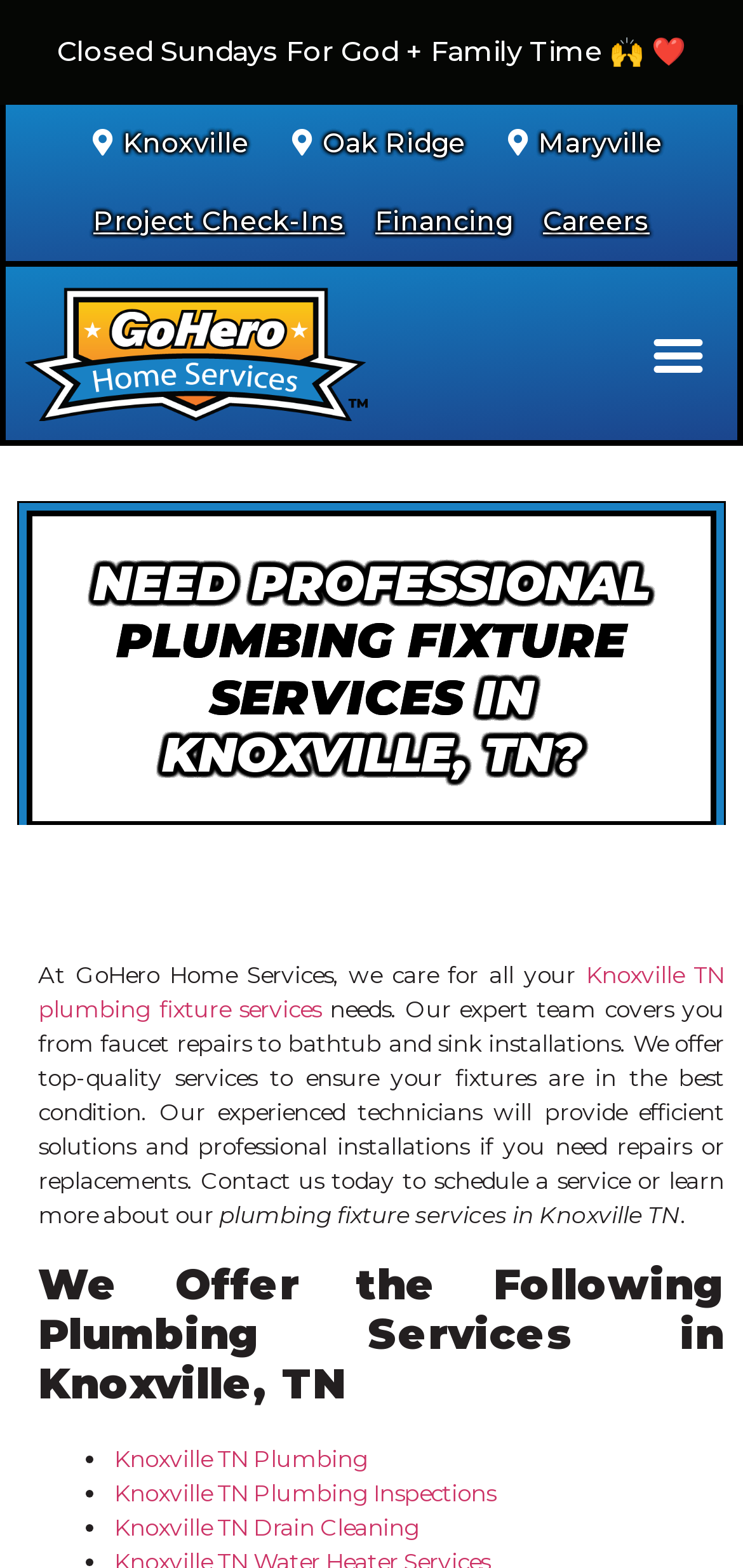Please provide a comprehensive response to the question based on the details in the image: How many plumbing services are listed on the webpage?

The number of plumbing services listed on the webpage can be determined by looking at the ListMarker elements and the corresponding link elements 'Knoxville TN Plumbing', 'Knoxville TN Plumbing Inspections', and 'Knoxville TN Drain Cleaning' which indicate that three plumbing services are listed.